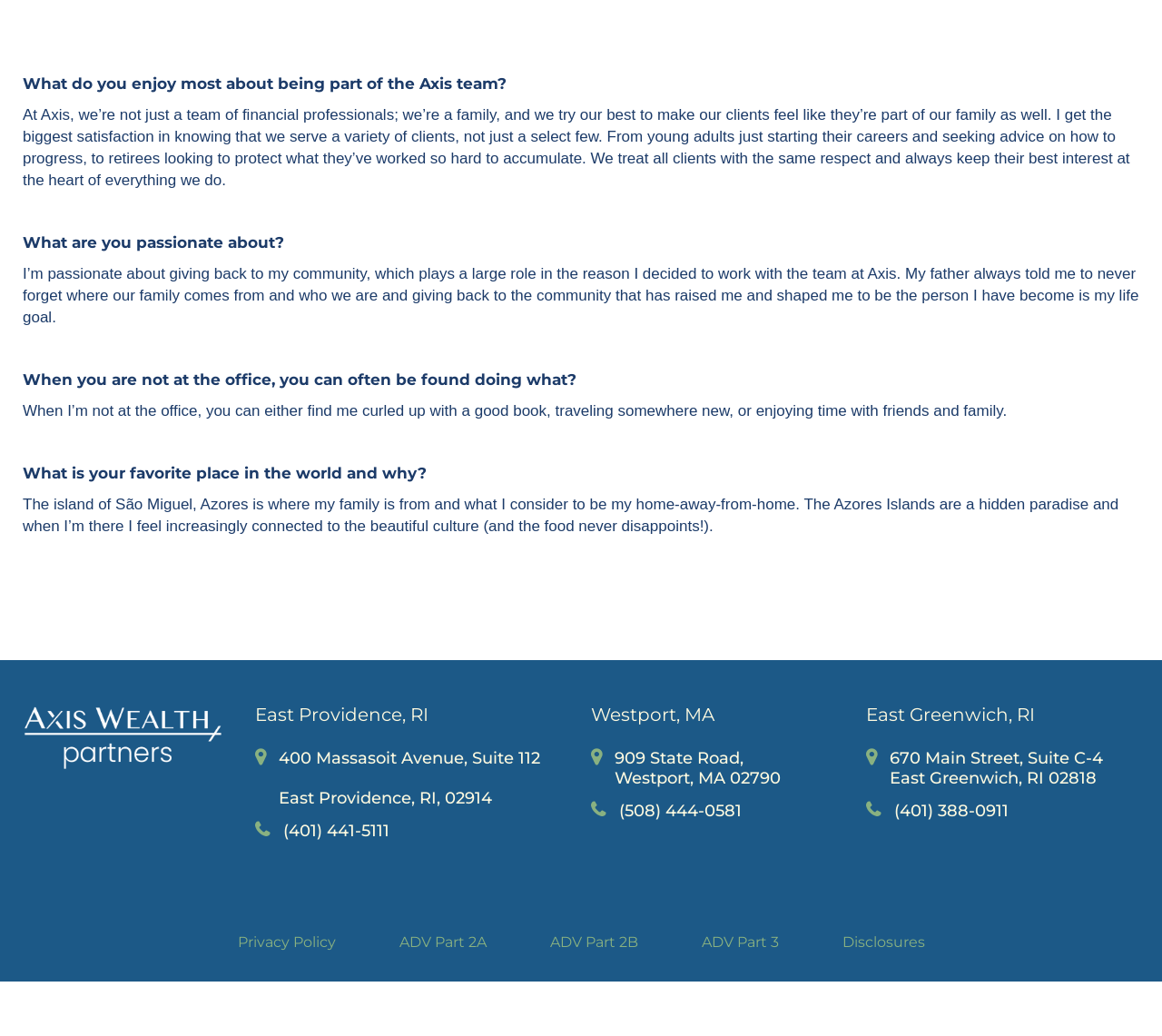Determine the bounding box coordinates for the HTML element mentioned in the following description: "Privacy Policy". The coordinates should be a list of four floats ranging from 0 to 1, represented as [left, top, right, bottom].

[0.177, 0.889, 0.316, 0.93]